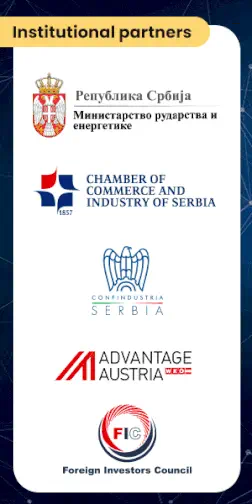Summarize the image with a detailed description that highlights all prominent details.

The image showcases the logos of various institutional partners, highlighting their support for energy initiatives in Serbia. At the top, the emblem of the Republic of Serbia accompanied by its Ministry of Mining and Energy emphasizes governmental backing. Below, the logo of the Chamber of Commerce and Industry of Serbia signifies business cooperation. The logos of Confindustria Serbia and Advantage Austria represent the collaboration of international organizations and businesses. Finally, the Foreign Investors Council logo underscores a focus on foreign investment in the region. This visual serves to illustrate a united front among key stakeholders in Serbia’s energy sector, promoting partnerships for growth and development.